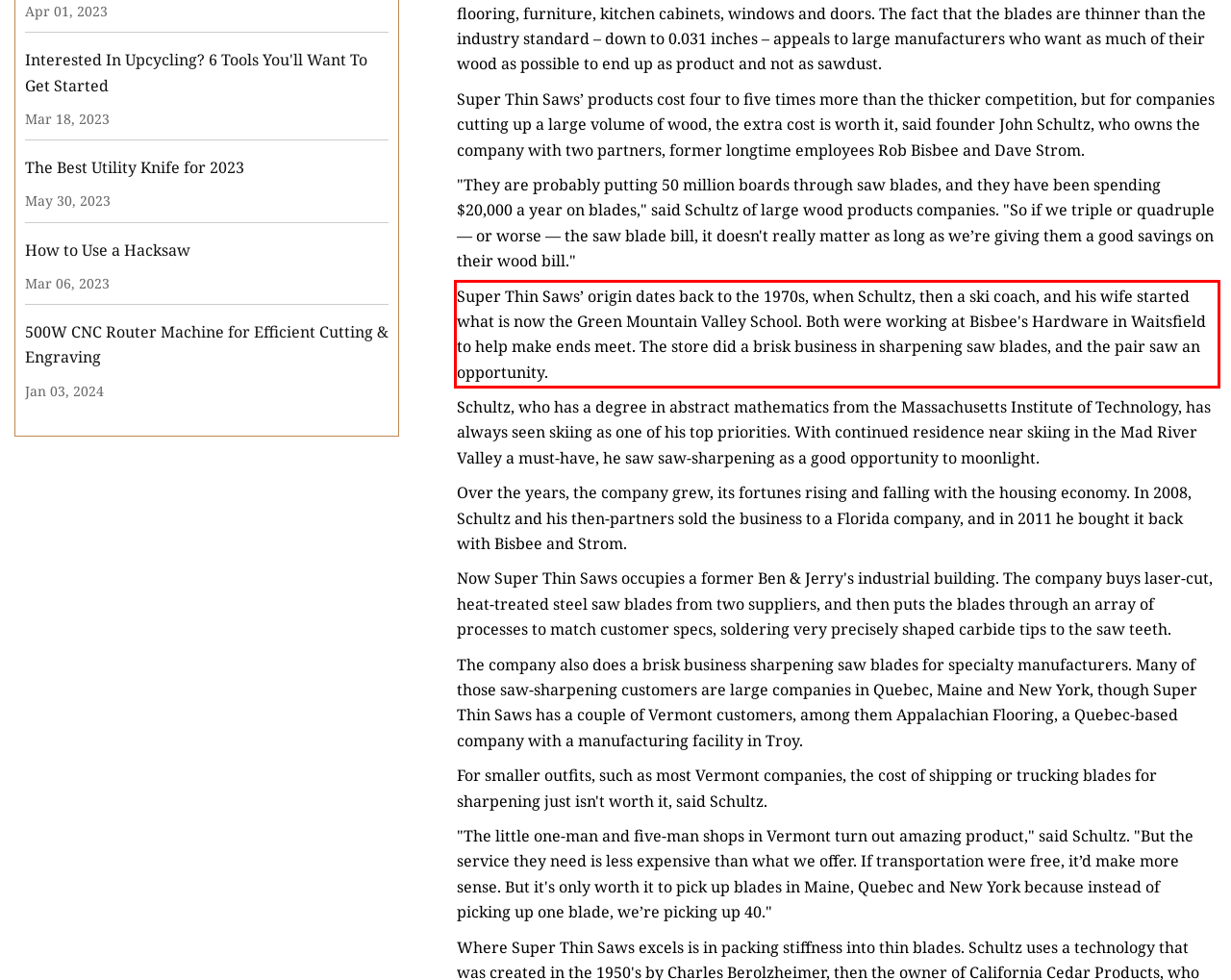Your task is to recognize and extract the text content from the UI element enclosed in the red bounding box on the webpage screenshot.

Super Thin Saws’ origin dates back to the 1970s, when Schultz, then a ski coach, and his wife started what is now the Green Mountain Valley School. Both were working at Bisbee's Hardware in Waitsfield to help make ends meet. The store did a brisk business in sharpening saw blades, and the pair saw an opportunity.